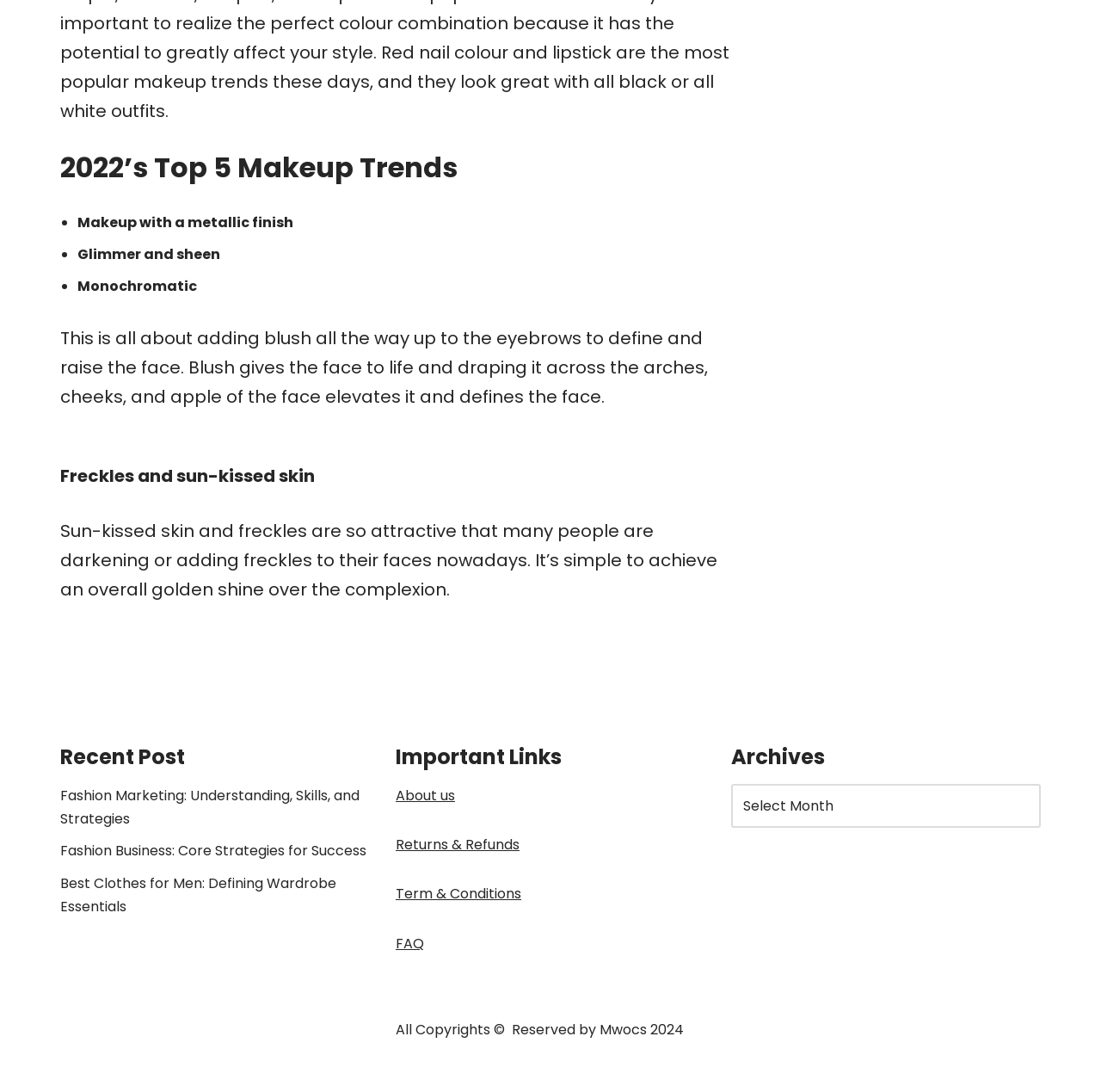Provide the bounding box for the UI element matching this description: "Term & Conditions".

[0.359, 0.81, 0.473, 0.828]